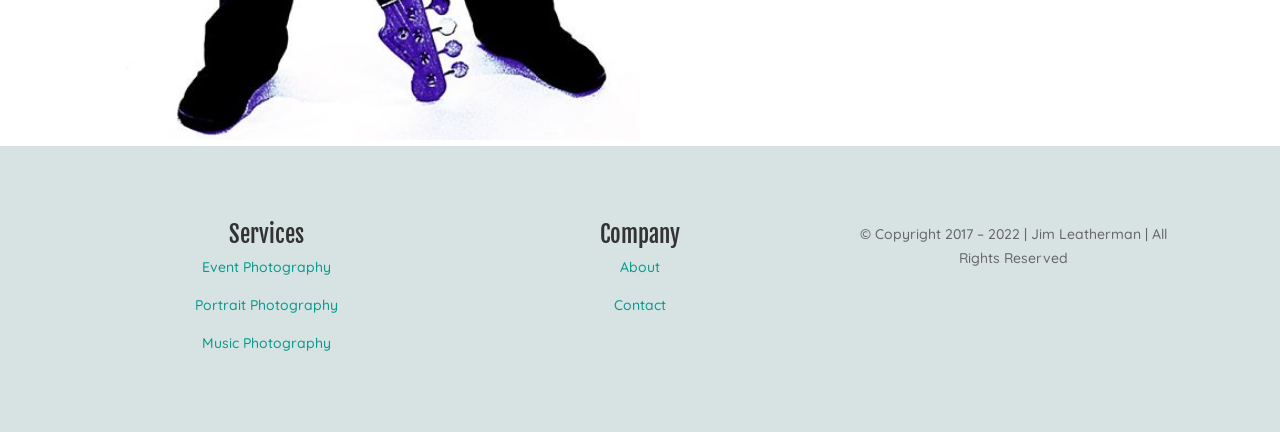Please answer the following question using a single word or phrase: 
What type of photography services are offered?

Event, Portrait, Music